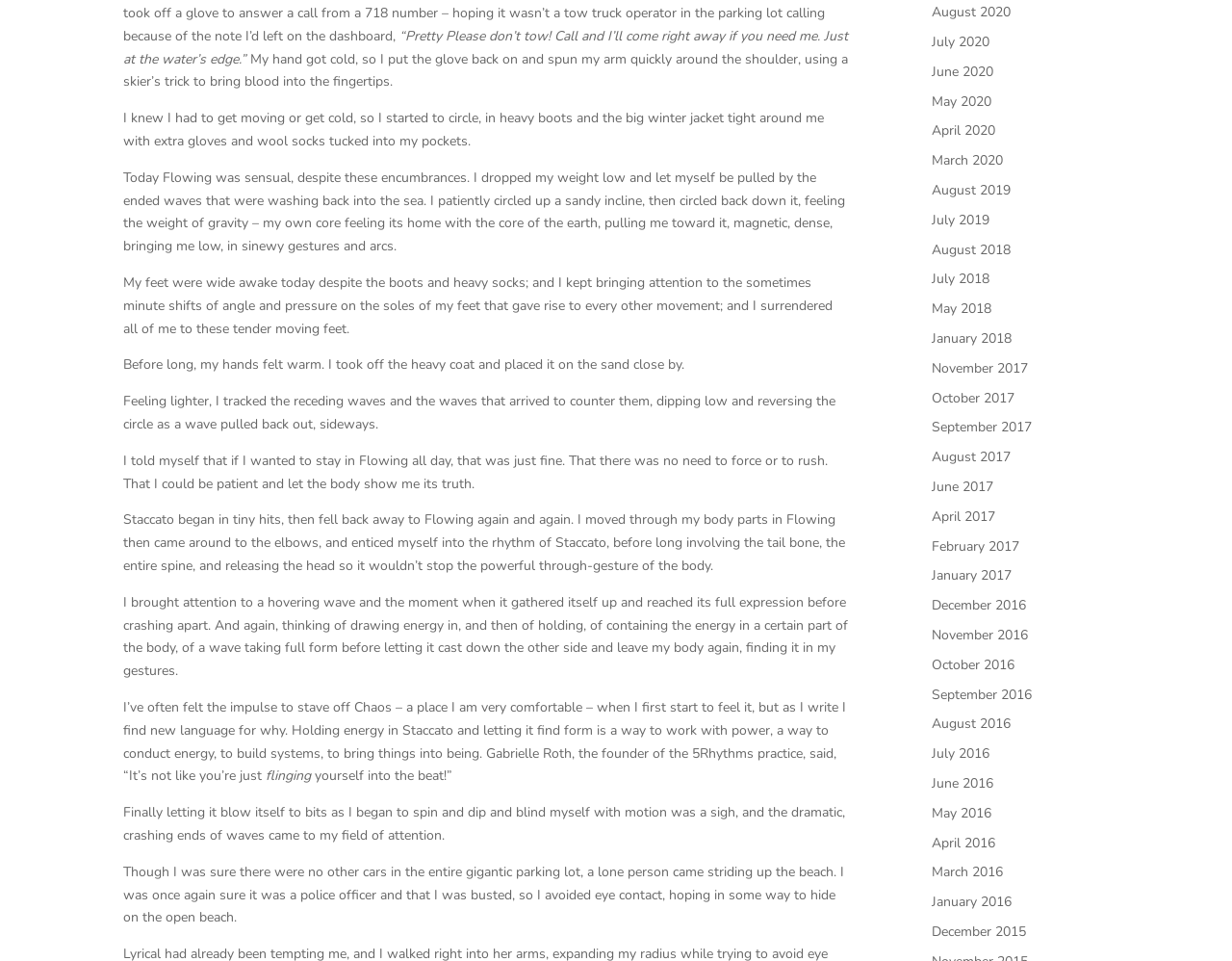How many months are listed as links on the webpage?
Using the image, provide a detailed and thorough answer to the question.

There are 36 months listed as links on the webpage, ranging from August 2015 to August 2020.